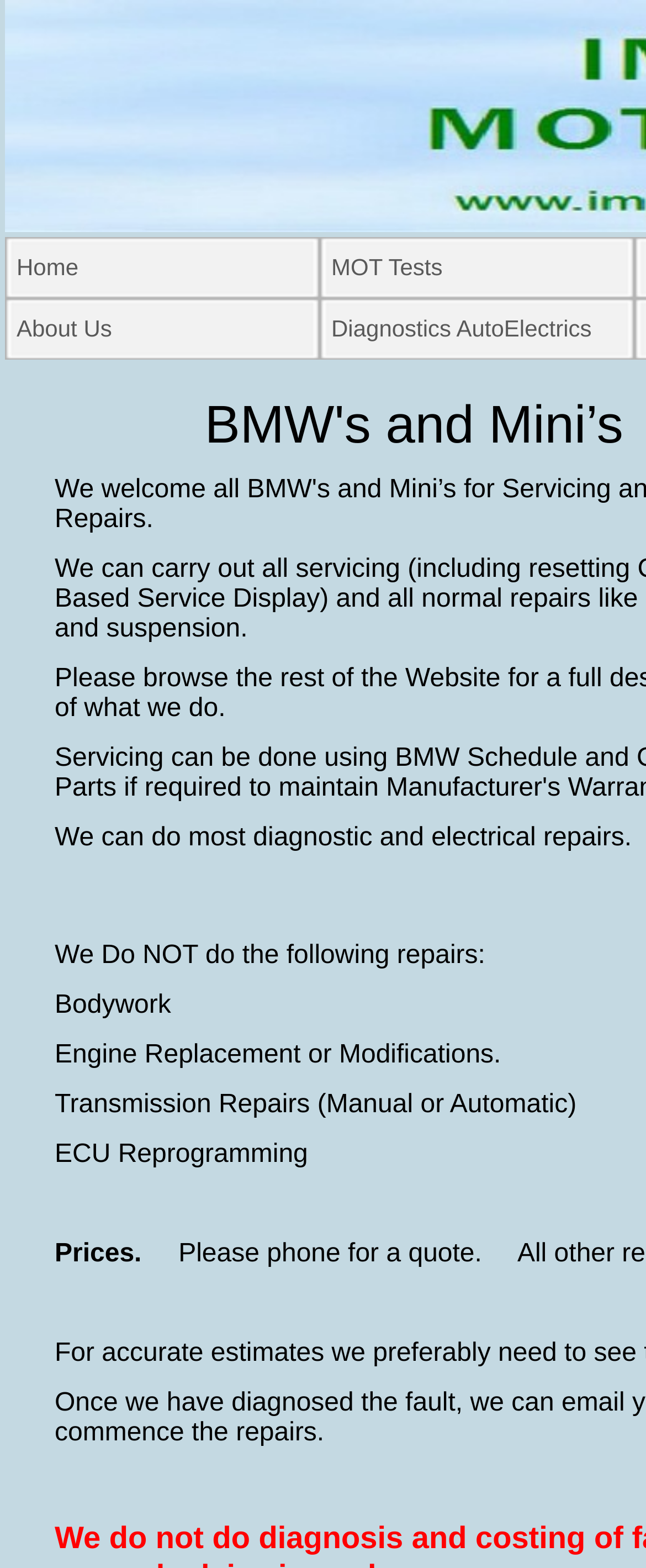From the details in the image, provide a thorough response to the question: What is mentioned below the 'We Do NOT do the following repairs:' text?

Below the 'We Do NOT do the following repairs:' text, there is a list of repairs that Impact Motorcare does not do. This list includes Bodywork, Engine Replacement or Modifications, Transmission Repairs, and more.